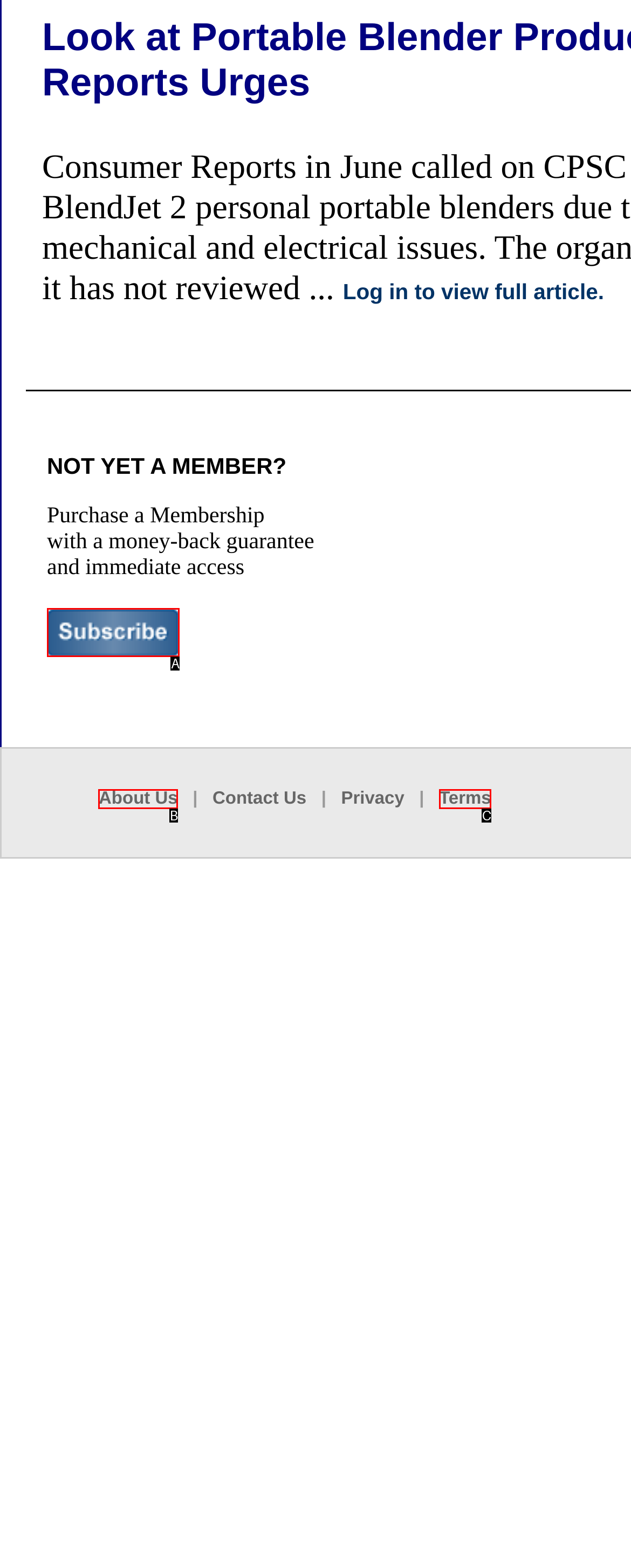Identify the option that corresponds to the description: Terms. Provide only the letter of the option directly.

C